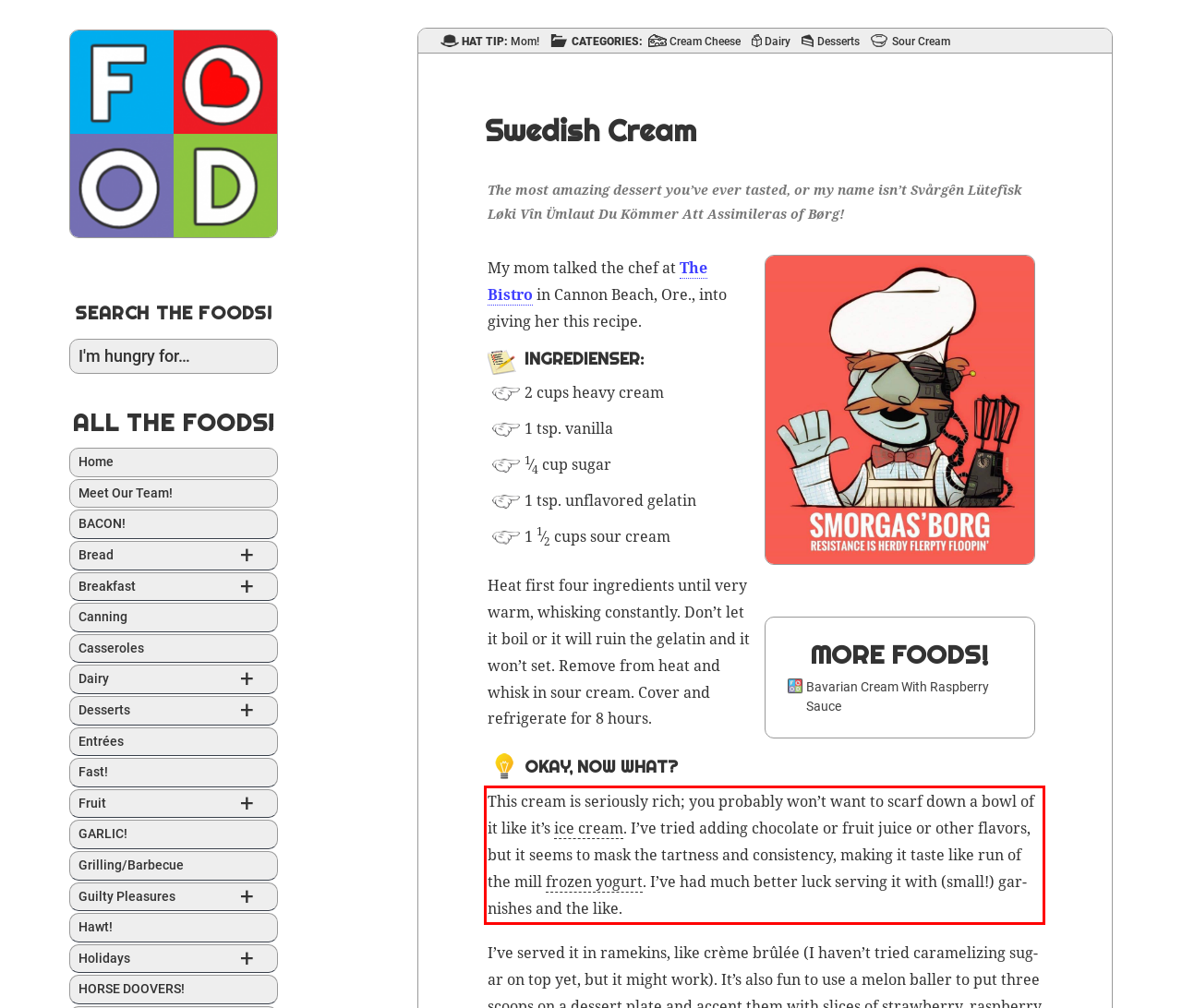Please perform OCR on the text content within the red bounding box that is highlighted in the provided webpage screenshot.

This cream is seri­ous­ly rich; you prob­a­bly won’t want to scarf down a bowl of it like it’s ice cream. I’ve tried adding choco­late or fruit juice or oth­er fla­vors, but it seems to mask the tart­ness and con­sis­ten­cy, mak­ing it taste like run of the mill frozen yogurt. I’ve had much bet­ter luck serv­ing it with (small!) gar­nish­es and the like.